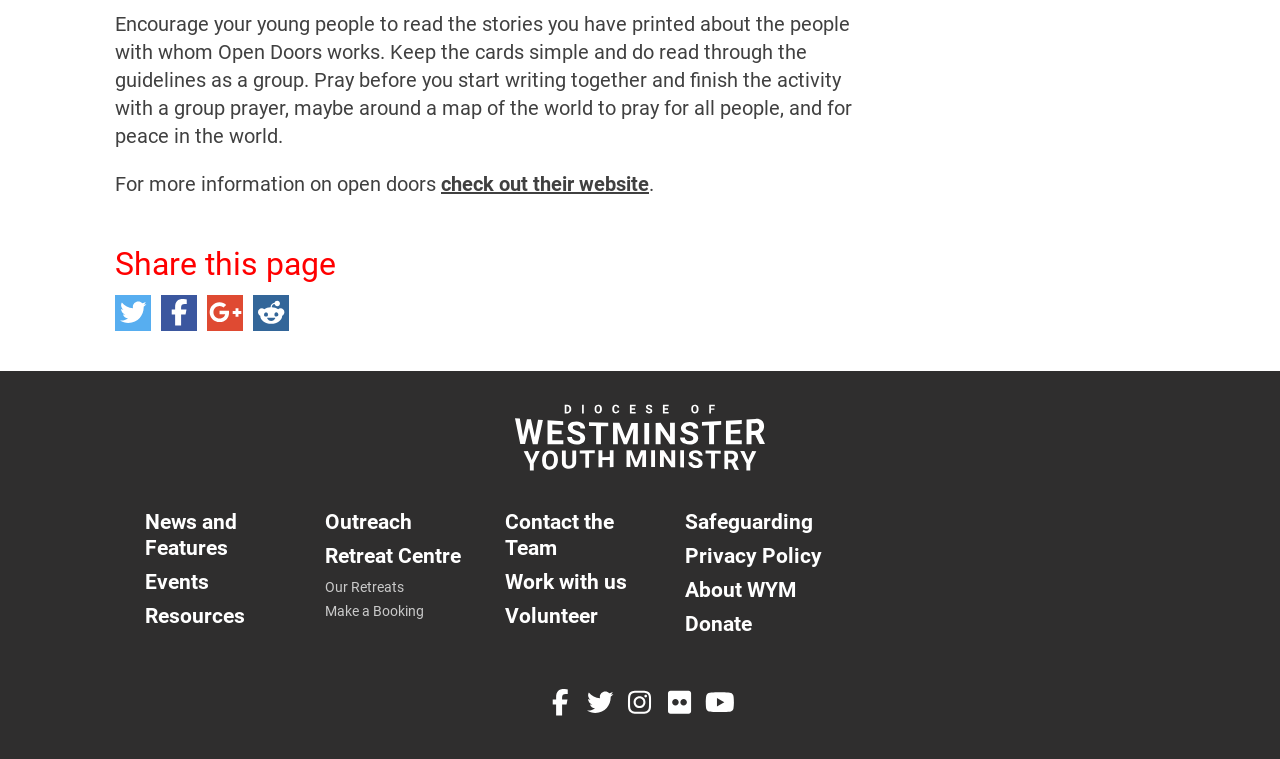Determine the bounding box for the UI element as described: "check out their website". The coordinates should be represented as four float numbers between 0 and 1, formatted as [left, top, right, bottom].

[0.345, 0.226, 0.507, 0.258]